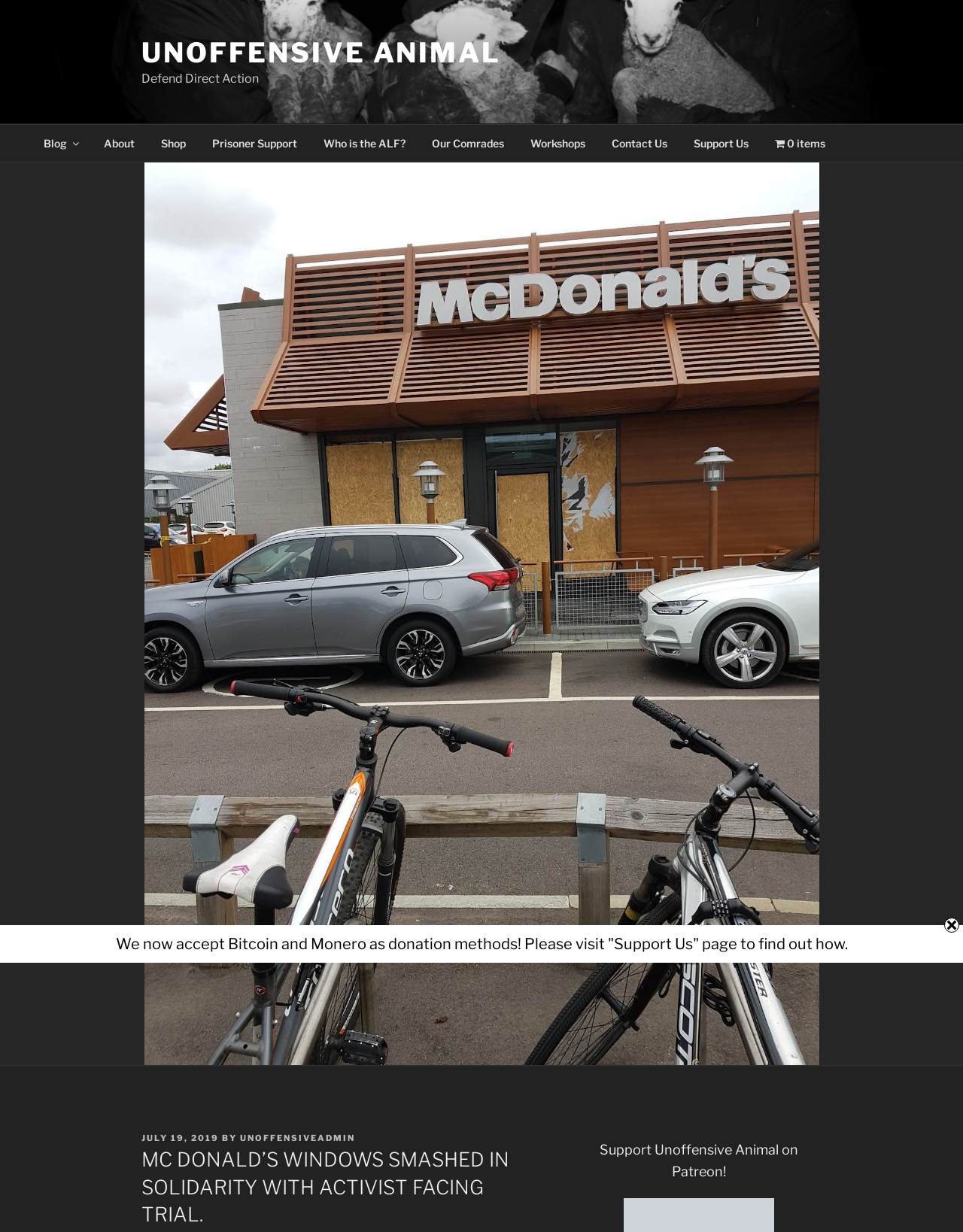Can you find the bounding box coordinates for the element to click on to achieve the instruction: "Support Unoffensive Animal on Patreon"?

[0.623, 0.927, 0.829, 0.957]